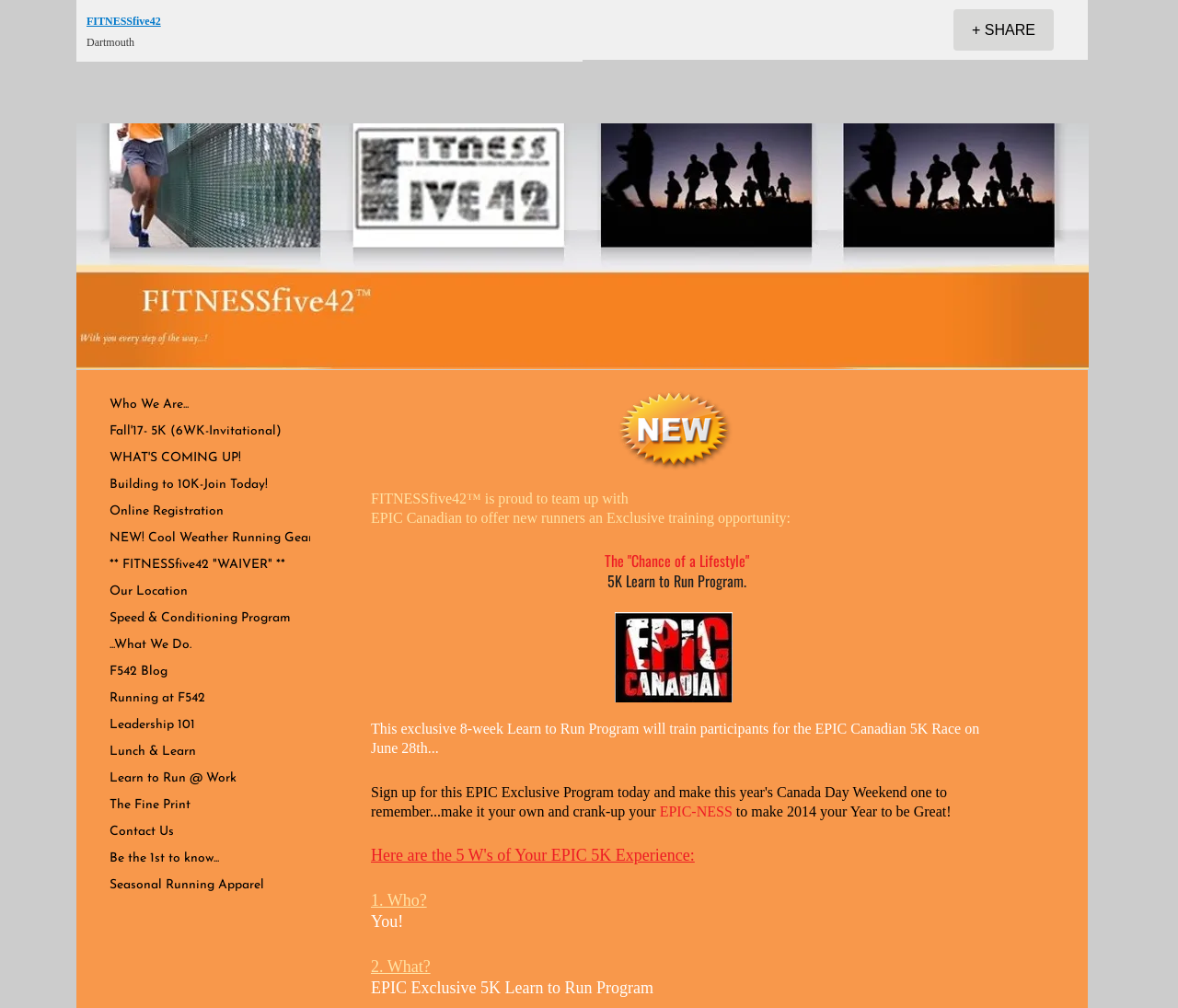Provide a thorough summary of the webpage.

The webpage appears to be the homepage of FITNESSfive42, a running community in Nova Scotia. At the top left, there is a link to FITNESSfive42, accompanied by the text "Dartmouth" to its right. Below this, there is an iframe with embedded content.

On the top right, there is a link to share the page. Below this, there is a navigation menu with 14 links, including "Who We Are...", "Fall'17- 5K (6WK-Invitational)", "WHAT'S COMING UP!", and others. These links are stacked vertically, taking up most of the left side of the page.

In the middle of the page, there are several blocks of text. The first block announces that FITNESSfive42 is teaming up with EPIC Canadian to offer a new training opportunity for runners. The second block describes the "Chance of a Lifestyle" 5K Learn to Run Program, which is an 8-week program that trains participants for the EPIC Canadian 5K Race. The third block has the title "EPIC-NESS" and encourages readers to make 2014 their year to be great.

At the bottom of the page, there are three more blocks of text, presented in a question-and-answer format. The first question is "Who?" and the answer is "You!". The second question is "What?" and the answer is "EPIC Exclusive 5K Learn to Run Program".